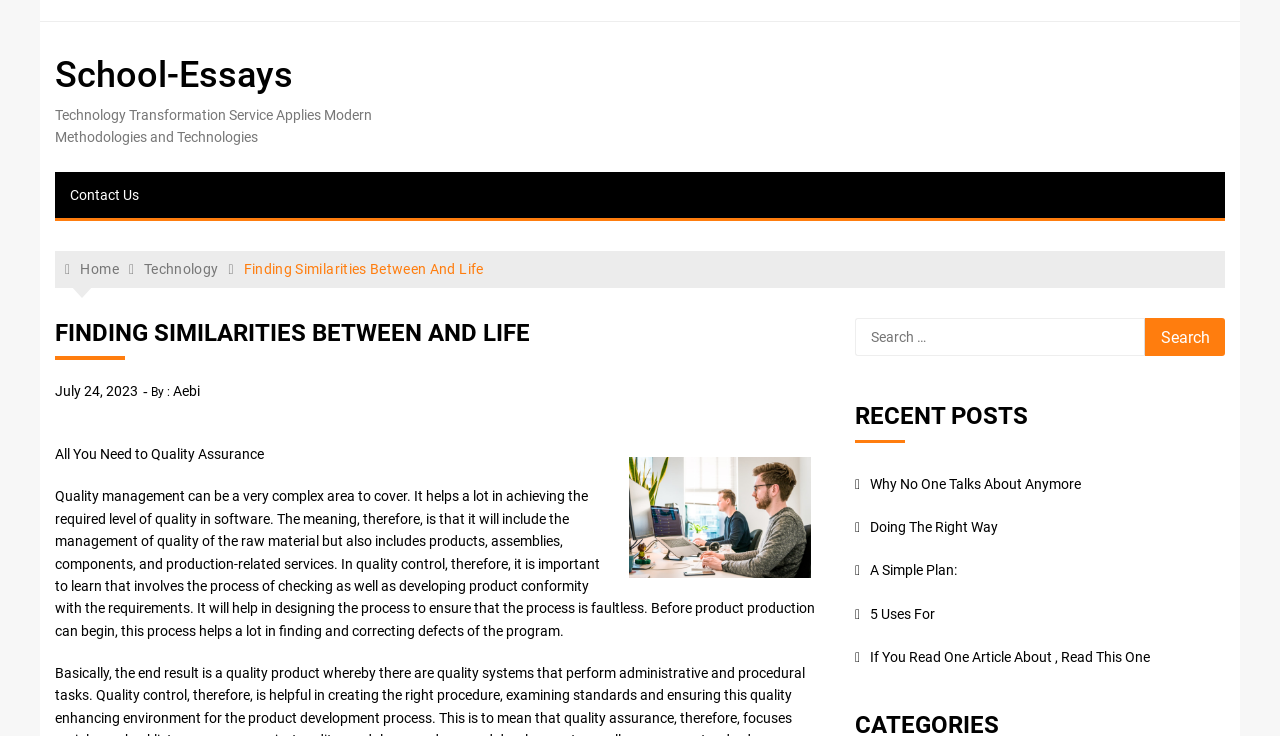Locate the bounding box coordinates of the clickable element to fulfill the following instruction: "Click on the 'School-Essays' link". Provide the coordinates as four float numbers between 0 and 1 in the format [left, top, right, bottom].

[0.043, 0.073, 0.229, 0.13]